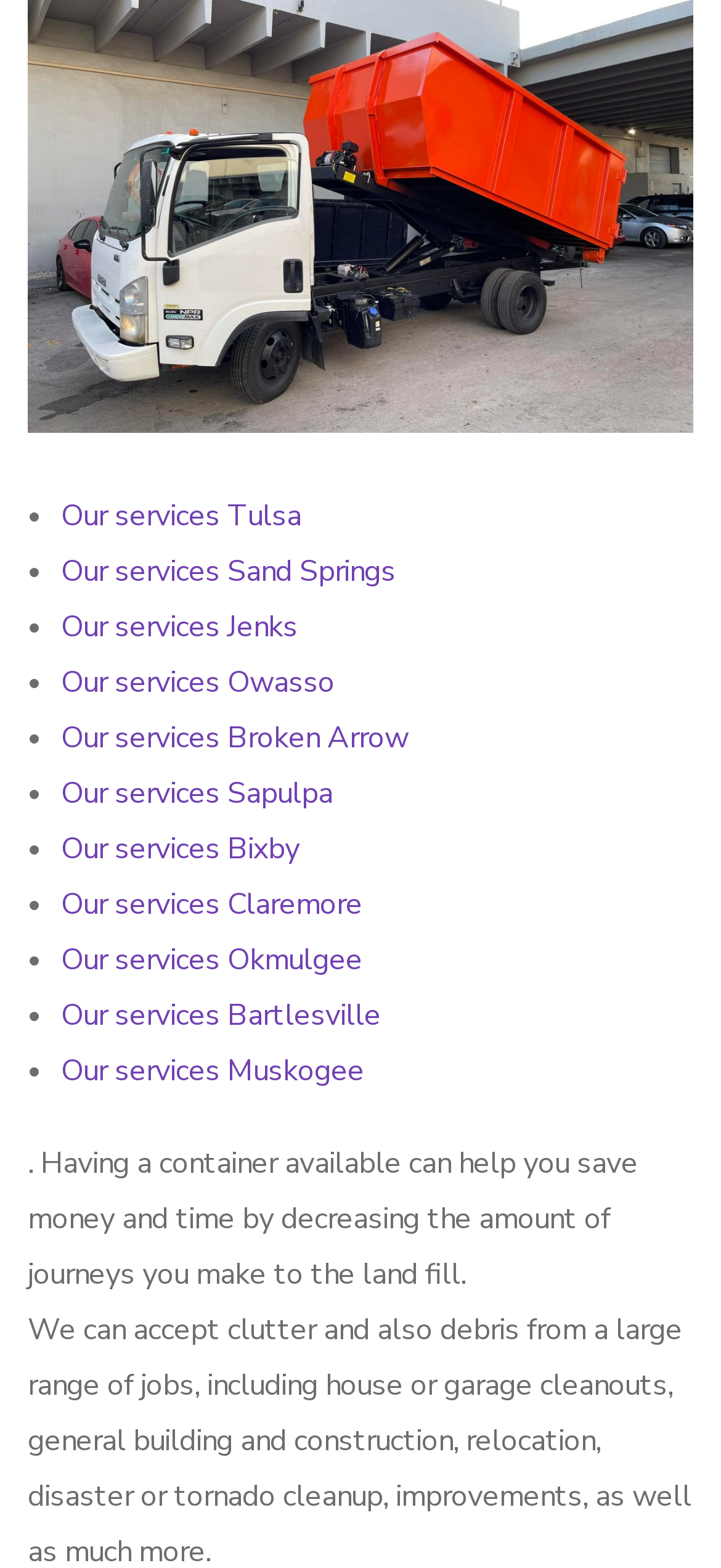What is the first location listed?
Based on the content of the image, thoroughly explain and answer the question.

I looked at the list of links and found that the first one is 'Our services Tulsa', which corresponds to the location Tulsa.